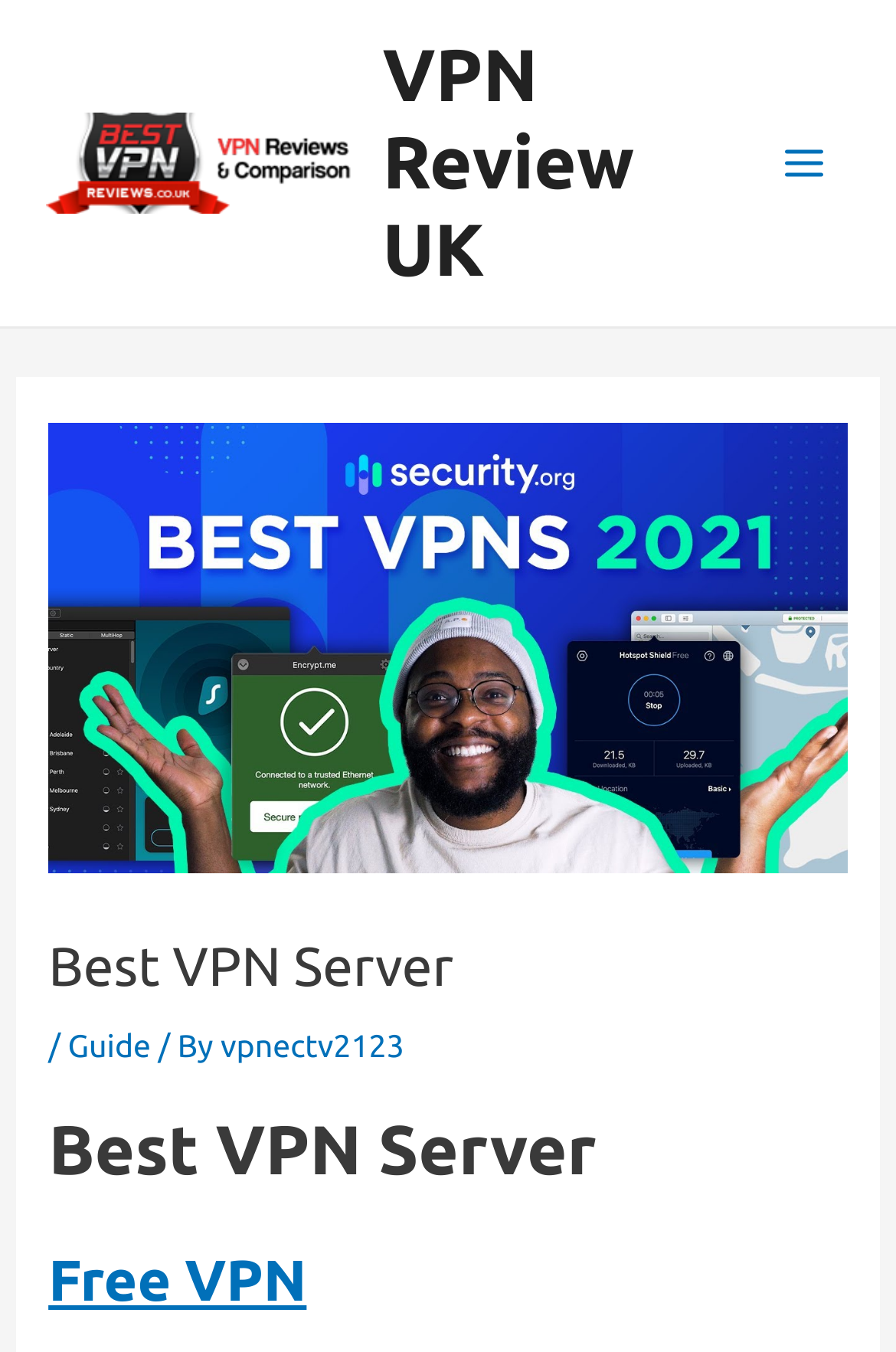Find the bounding box coordinates for the HTML element specified by: "Africa Beauty Expo".

None